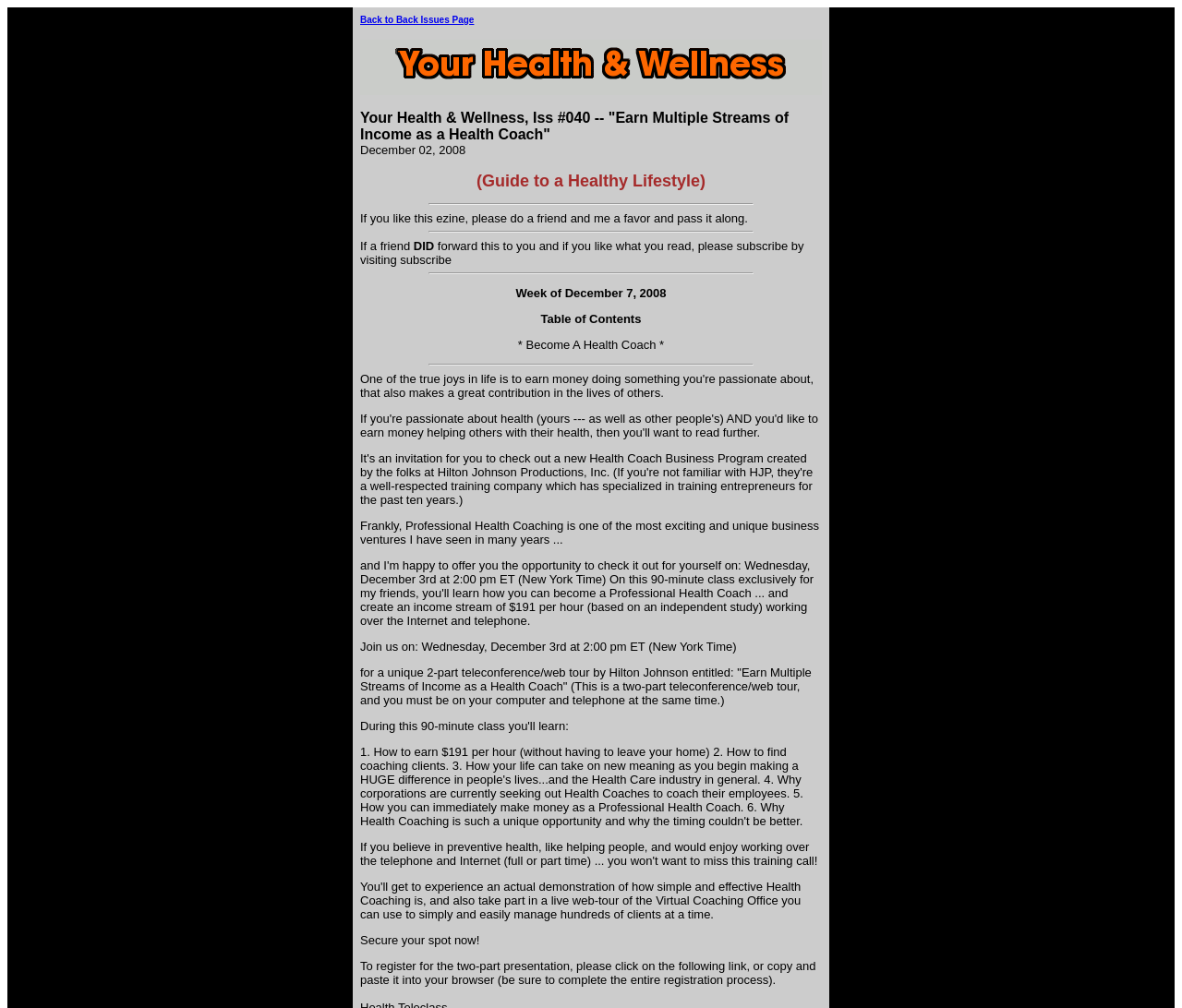Using the given element description, provide the bounding box coordinates (top-left x, top-left y, bottom-right x, bottom-right y) for the corresponding UI element in the screenshot: Back to Back Issues Page

[0.305, 0.015, 0.401, 0.025]